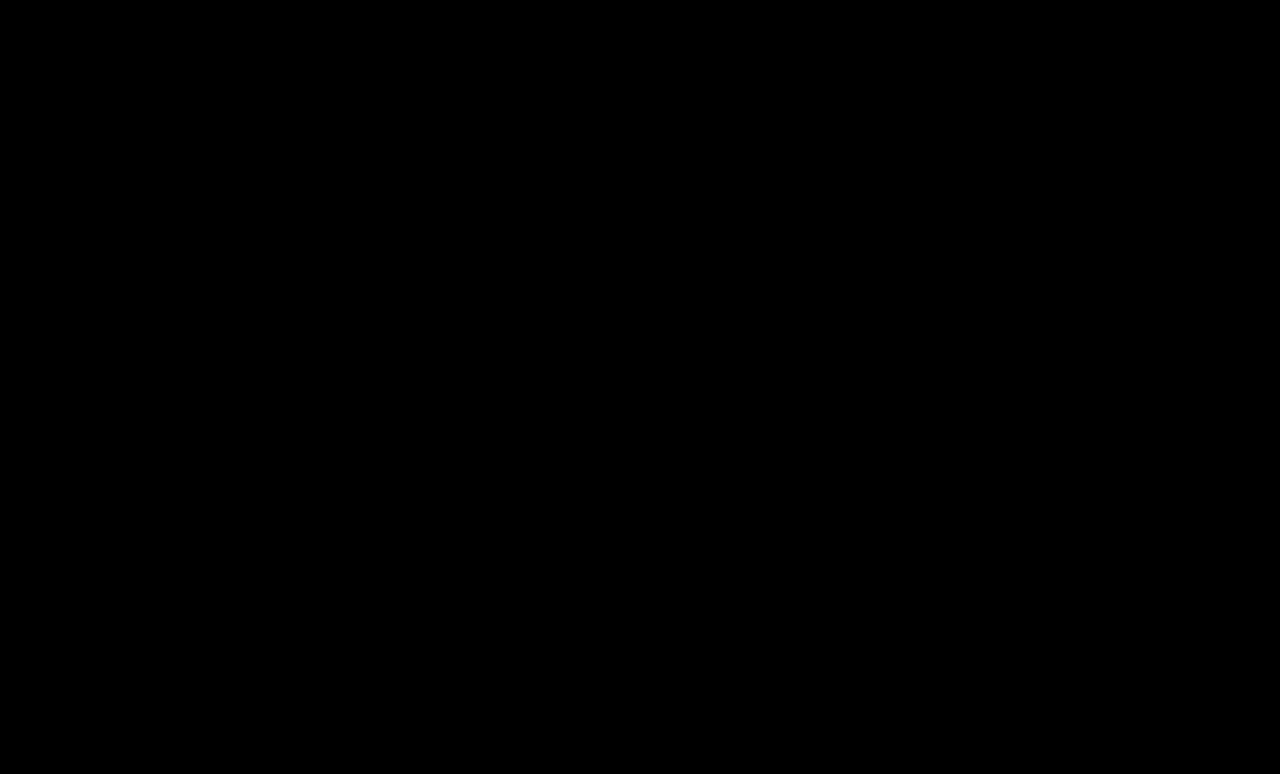Determine the coordinates of the bounding box for the clickable area needed to execute this instruction: "Set a reminder for the event".

None